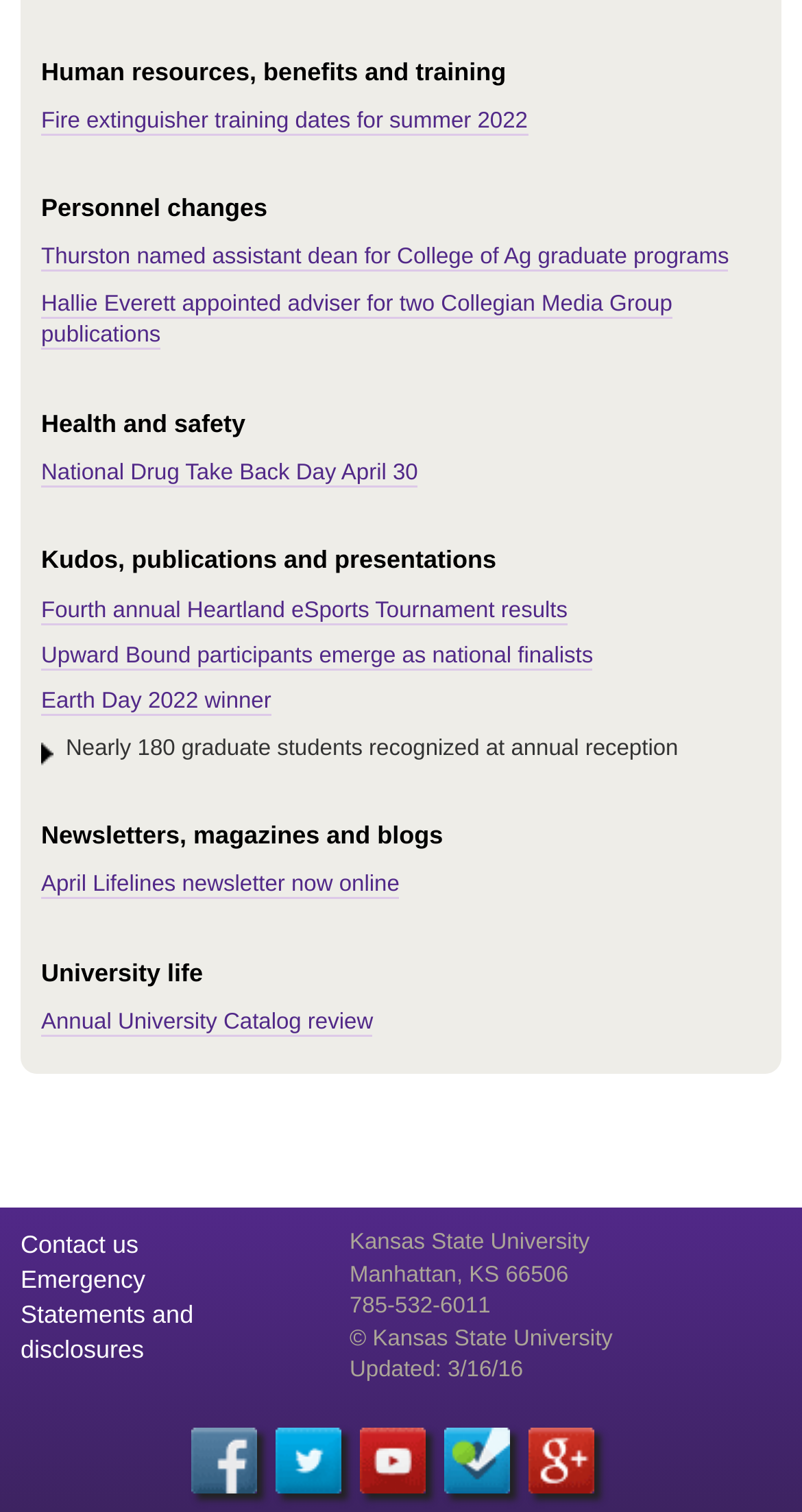What is the main topic of the webpage?
Answer briefly with a single word or phrase based on the image.

University news